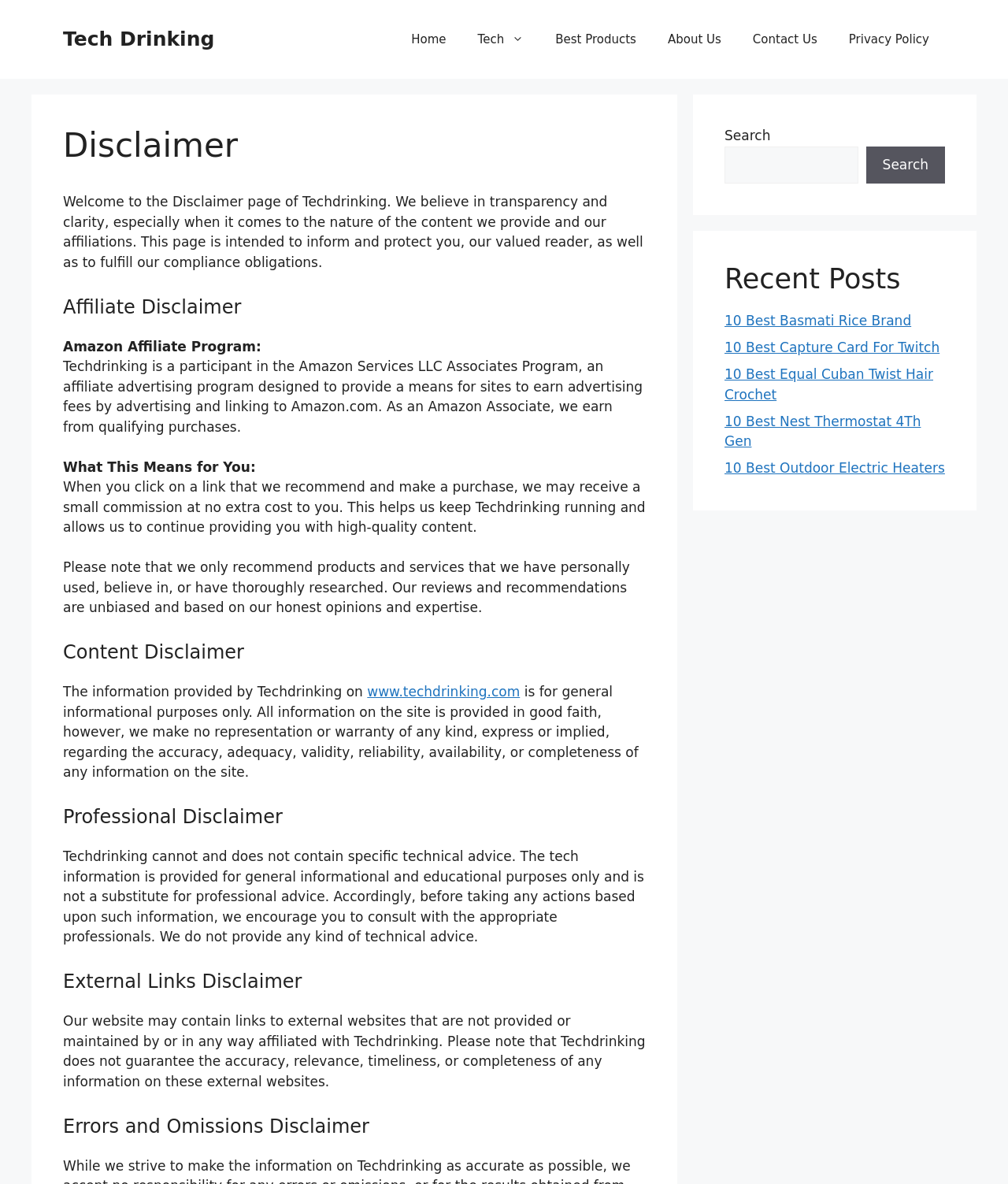Elaborate on the webpage's design and content in a detailed caption.

The webpage is the Disclaimer page of Techdrinking, a website that provides information on technology and products. At the top of the page, there is a banner with a link to the website's homepage, followed by a navigation menu with links to various sections of the website, including Home, Tech, Best Products, About Us, Contact Us, and Privacy Policy.

Below the navigation menu, there is a heading that reads "Disclaimer" and a paragraph of text that explains the purpose of the page, which is to provide transparency and clarity about the content and affiliations of the website.

The page is divided into several sections, each with its own heading. The first section is the "Affiliate Disclaimer", which explains that the website is a participant in the Amazon Services LLC Associates Program and earns commissions from qualifying purchases made through affiliate links. The section also explains that the website only recommends products and services that have been personally used or thoroughly researched.

The next section is the "Content Disclaimer", which states that the information provided on the website is for general informational purposes only and that the website makes no representation or warranty about the accuracy or completeness of the information.

The "Professional Disclaimer" section explains that the website does not provide specific technical advice and that the information provided is for general informational and educational purposes only.

The "External Links Disclaimer" section states that the website may contain links to external websites that are not affiliated with Techdrinking and that the website does not guarantee the accuracy or completeness of the information on these external websites.

The "Errors and Omissions Disclaimer" section is the final section on the page, but its content is not provided in the accessibility tree.

On the right side of the page, there is a search box with a button and a heading that reads "Recent Posts". Below the search box, there are links to several recent posts on the website, including articles about the best Basmati rice brands, capture cards for Twitch, and outdoor electric heaters.